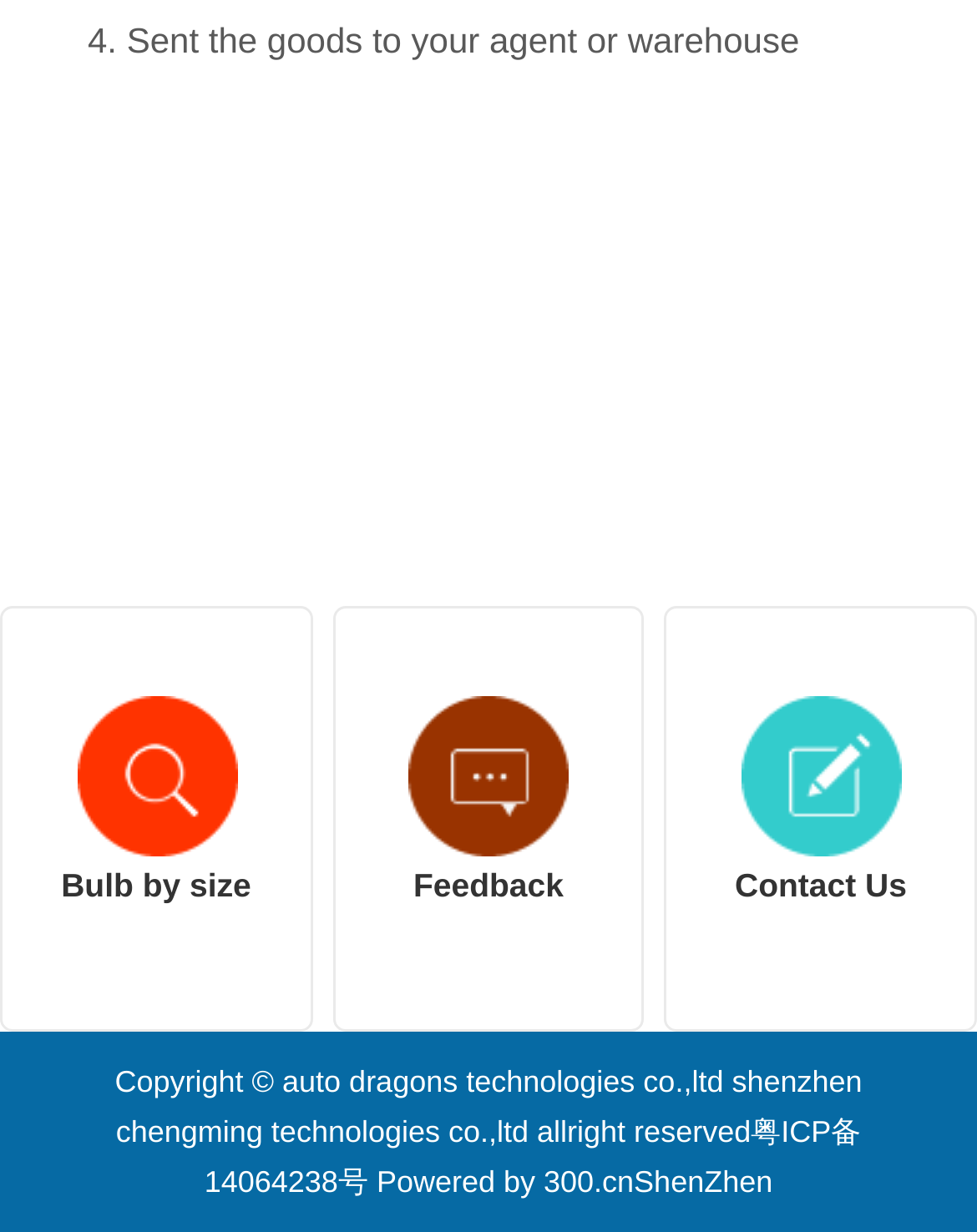Using the description: "Toggle mobile menu", identify the bounding box of the corresponding UI element in the screenshot.

None